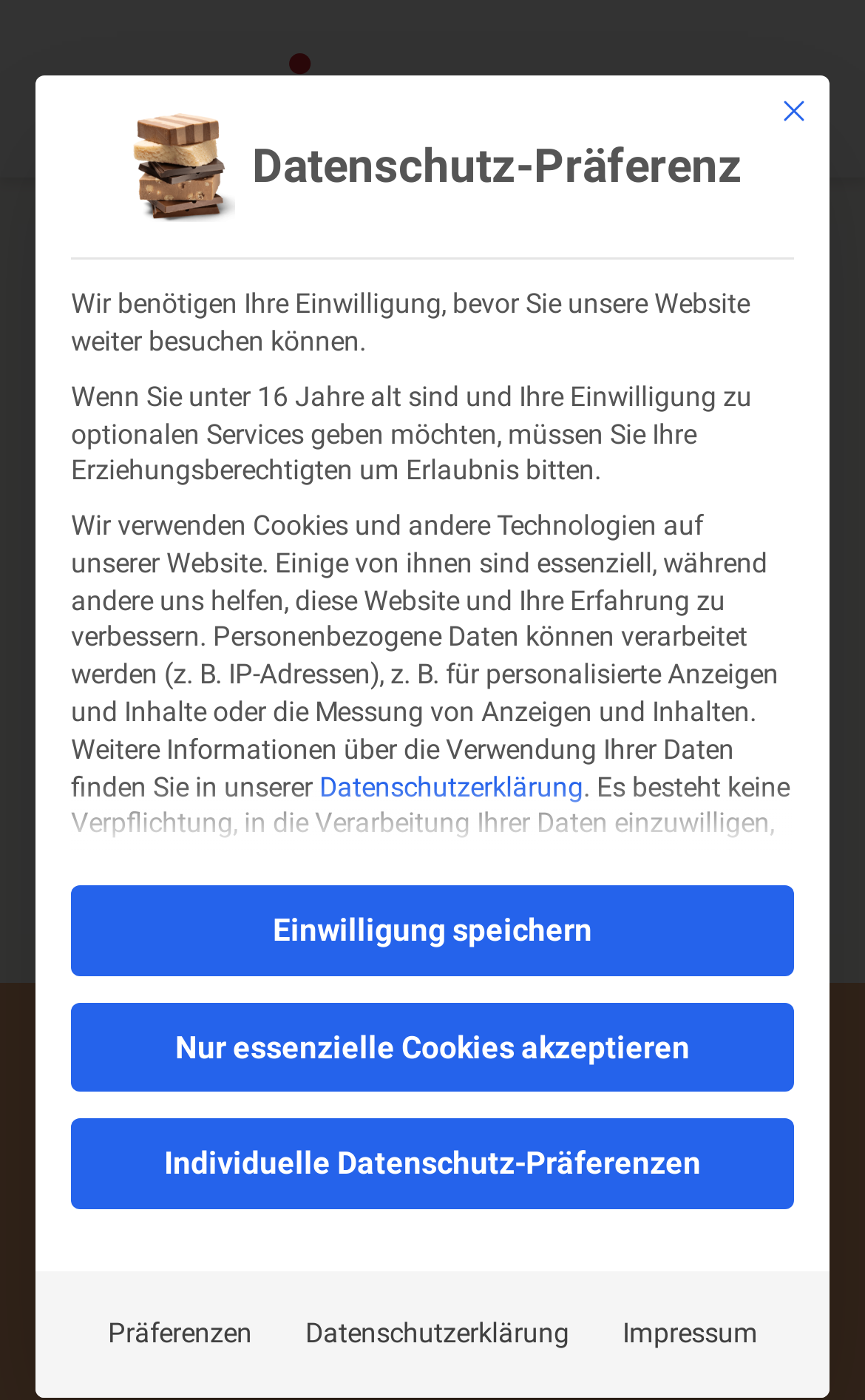Provide a one-word or brief phrase answer to the question:
What is the relationship between the 'Einstellungen' button and the 'Datenschutz-Präferenz' dialog?

To access settings